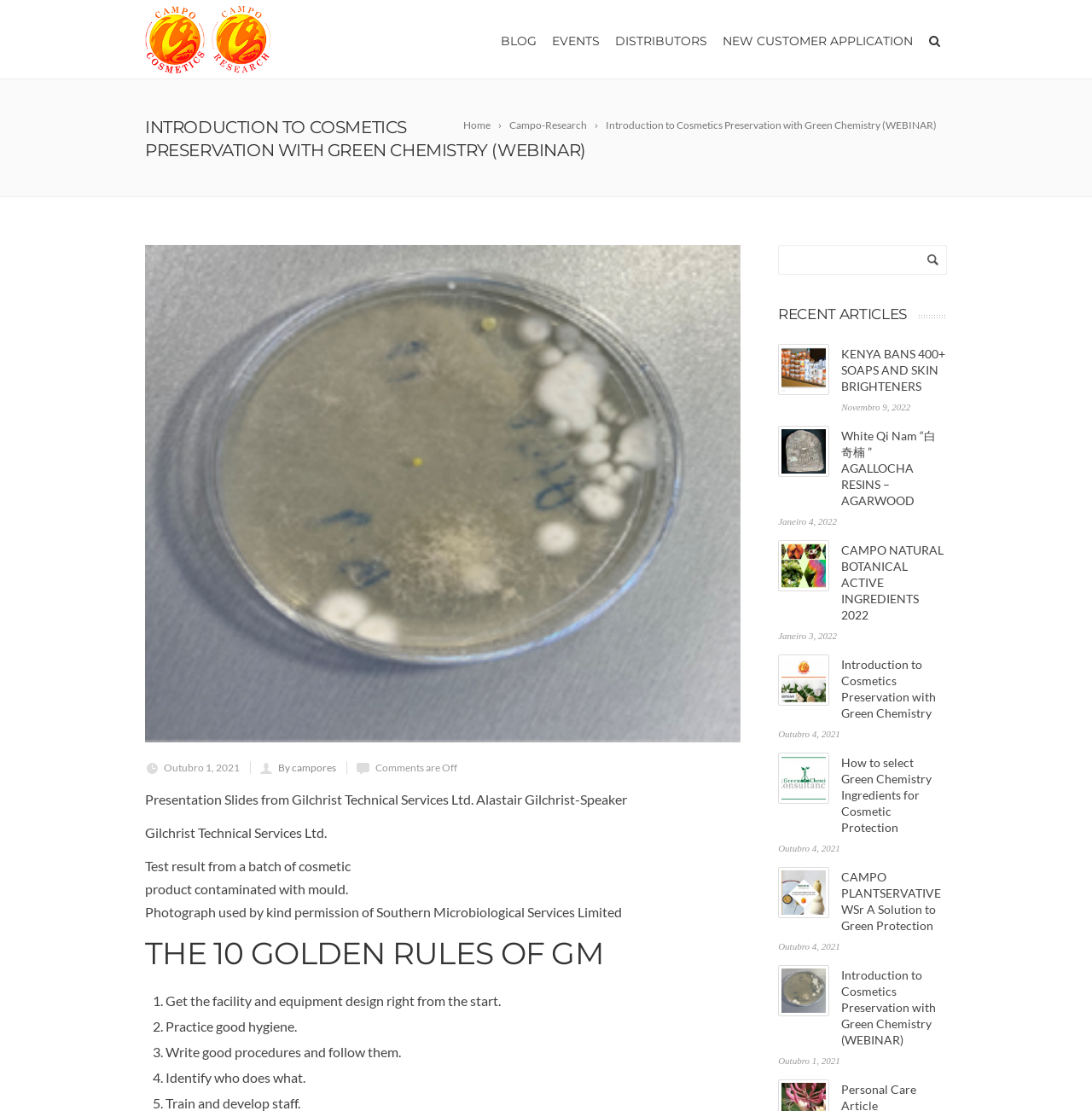Find the bounding box coordinates of the element's region that should be clicked in order to follow the given instruction: "View the 'RECENT ARTICLES'". The coordinates should consist of four float numbers between 0 and 1, i.e., [left, top, right, bottom].

[0.713, 0.274, 0.867, 0.292]